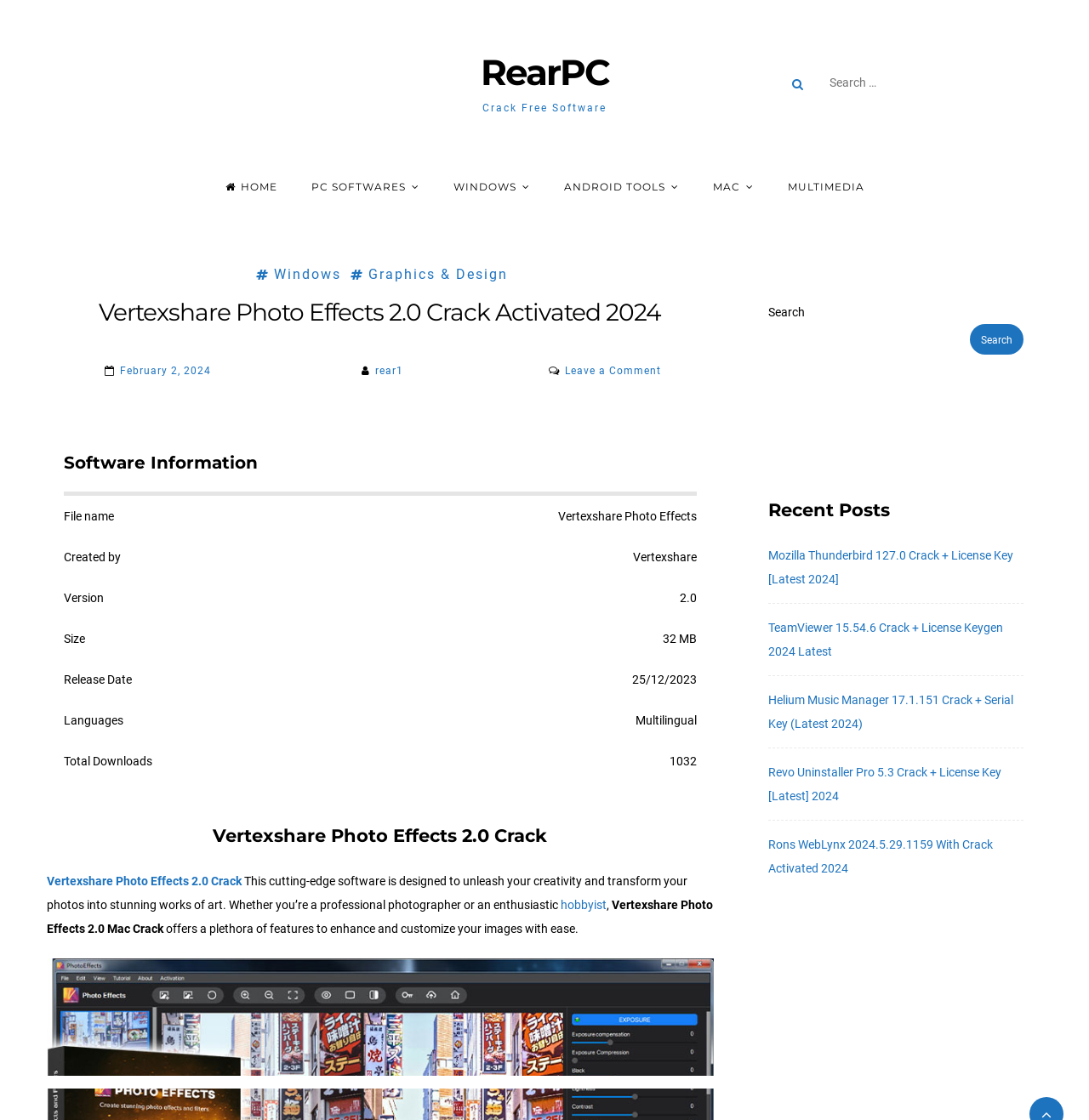Describe the entire webpage, focusing on both content and design.

The webpage is about Vertexshare Photo Effects 2.0 Crack, a software for editing and enhancing photos. At the top, there is a layout table with a link to "RearPC" and a static text "Crack Free Software". Below this, there is a search bar with a placeholder text "Search for:".

The main navigation menu is located on the left side, with links to "HOME", "PC SOFTWARES", "WINDOWS", "ANDROID TOOLS", "MAC", and "MULTIMEDIA". The "MULTIMEDIA" link has a dropdown menu with links to "Windows" and "Graphics & Design".

The main content area is divided into several sections. The first section has a heading "Vertexshare Photo Effects 2.0 Crack Activated 2024" and a timestamp "February 2, 2024". Below this, there is a link to "Leave a Comment" and a separator line.

The next section has a heading "Software Information" and displays details about the software, including file name, created by, version, size, release date, languages, and total downloads.

The following section has a heading "Vertexshare Photo Effects 2.0 Crack" and a brief description of the software, stating that it is designed to unleash creativity and transform photos into stunning works of art. There are also links to "hobbyist" and "Mac Crack" in this section.

On the right side, there is a search bar and a section titled "Recent Posts" with links to several other software crack articles, including Mozilla Thunderbird, TeamViewer, Helium Music Manager, Revo Uninstaller Pro, and Rons WebLynx.